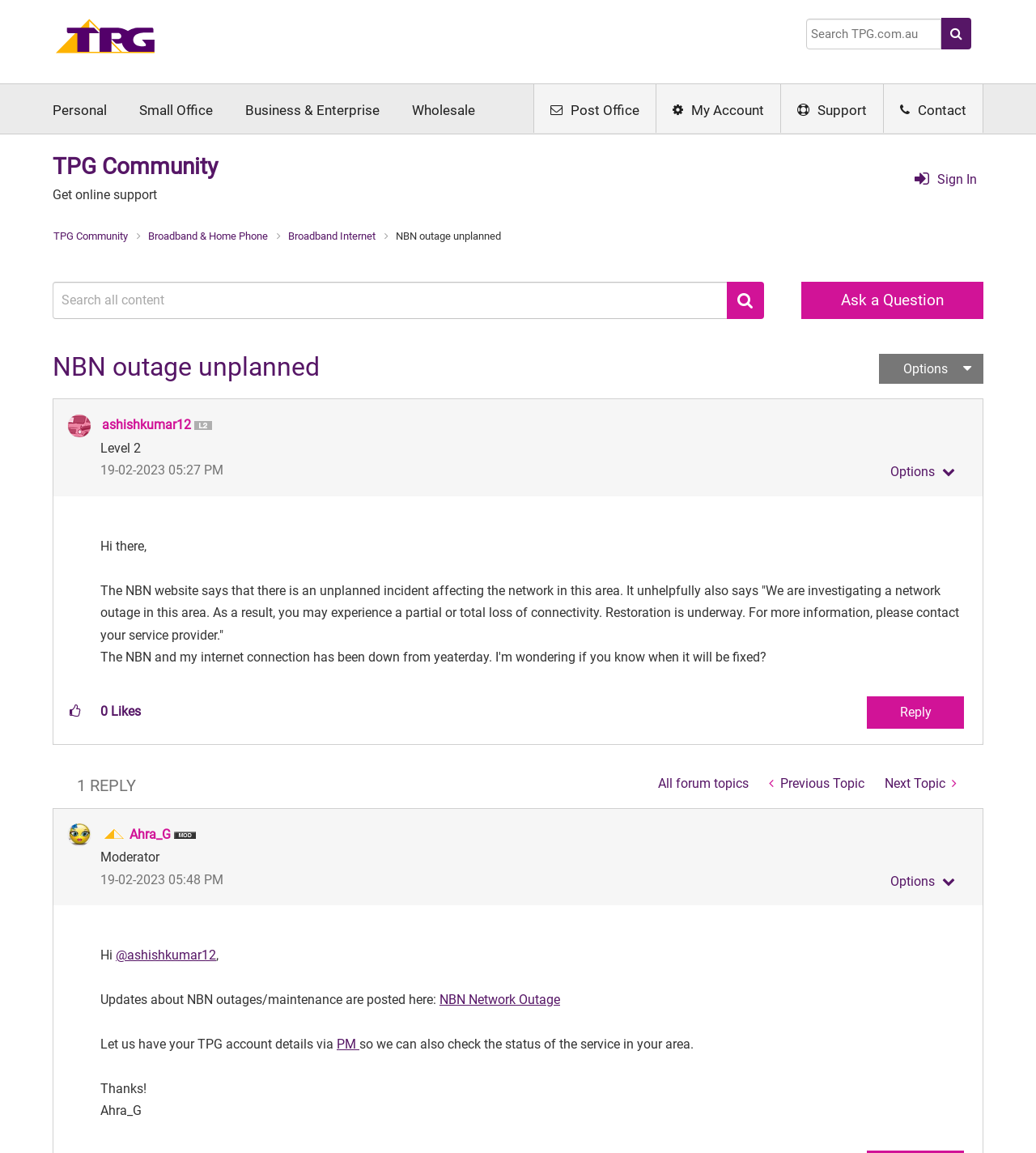Locate the bounding box coordinates of the area that needs to be clicked to fulfill the following instruction: "Click PRACTICE AREAS". The coordinates should be in the format of four float numbers between 0 and 1, namely [left, top, right, bottom].

None